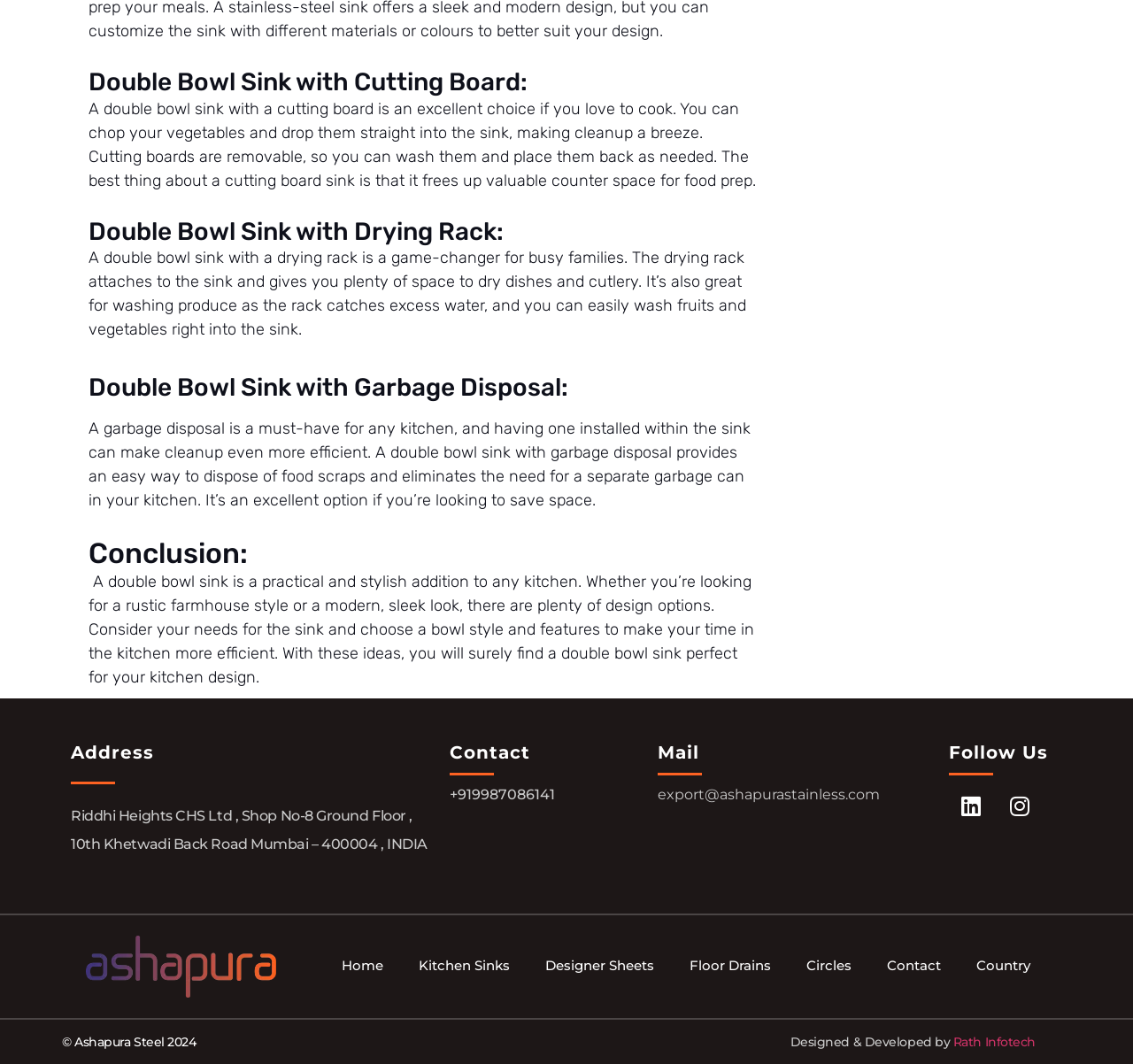Pinpoint the bounding box coordinates of the area that should be clicked to complete the following instruction: "Click the 'Linkedin' link". The coordinates must be given as four float numbers between 0 and 1, i.e., [left, top, right, bottom].

[0.837, 0.737, 0.876, 0.778]